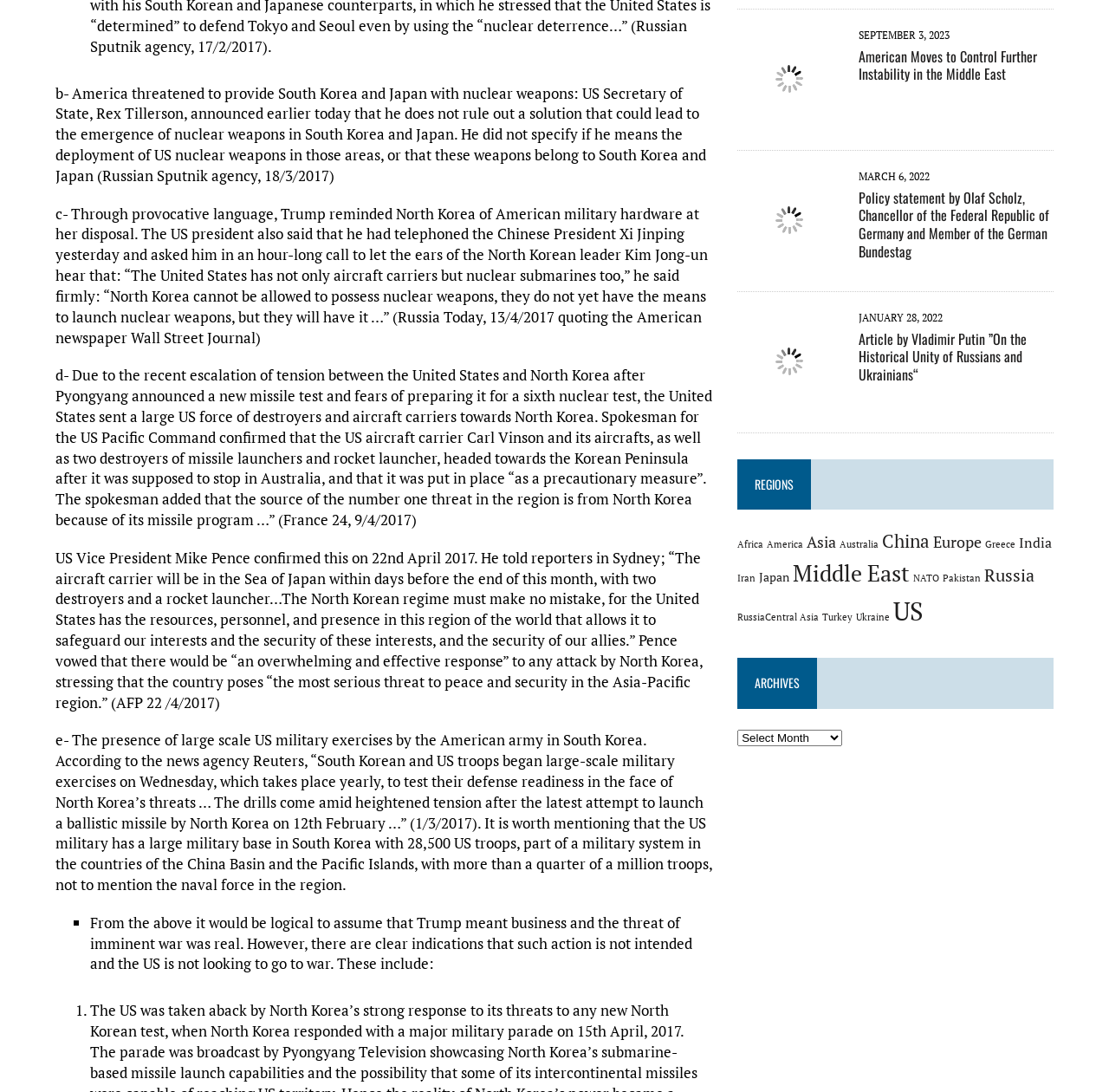Please find the bounding box coordinates of the clickable region needed to complete the following instruction: "Click on the link 'American Moves to Control Further Instability in the Middle East'". The bounding box coordinates must consist of four float numbers between 0 and 1, i.e., [left, top, right, bottom].

[0.665, 0.1, 0.759, 0.117]